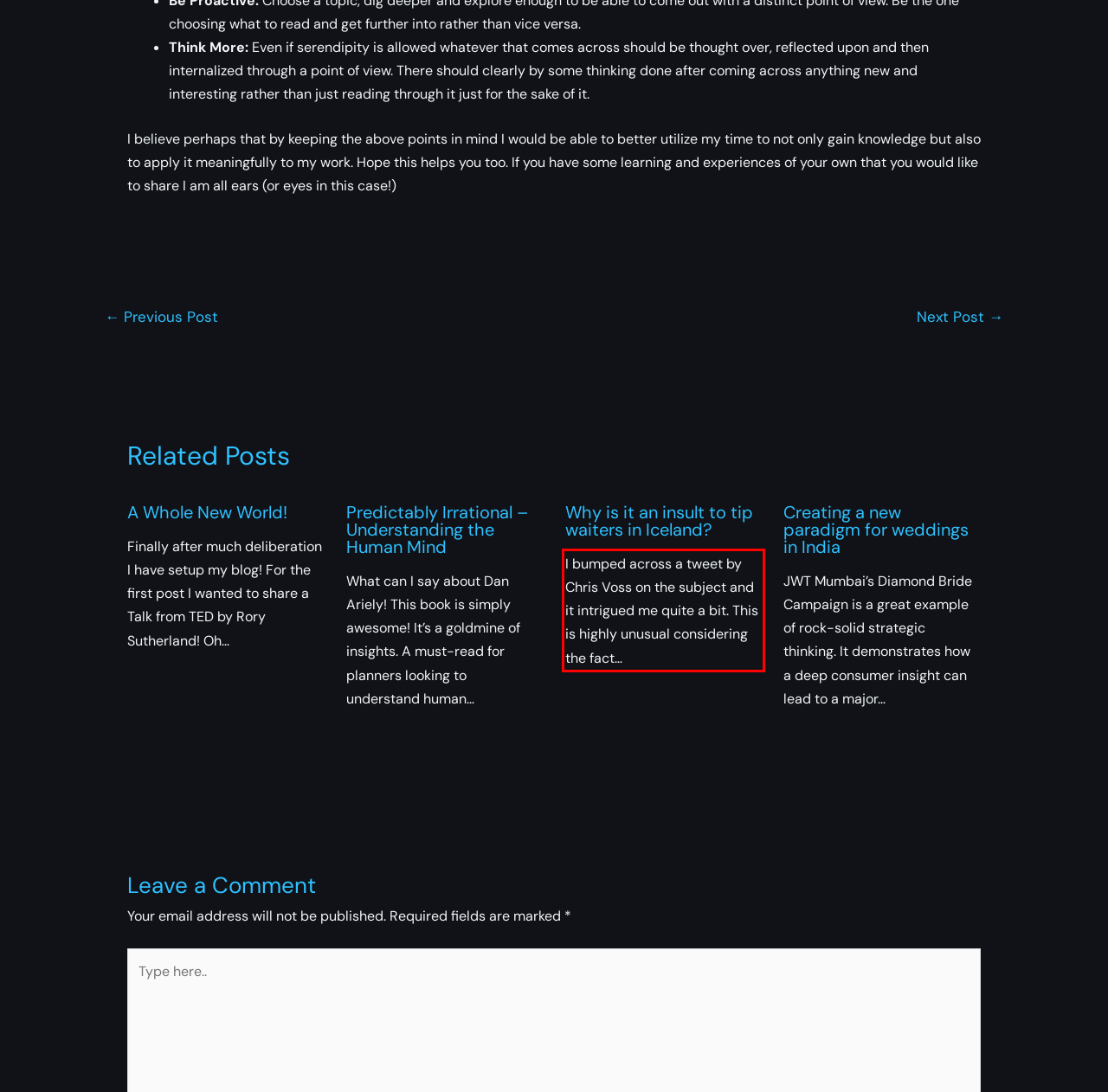You are provided with a screenshot of a webpage featuring a red rectangle bounding box. Extract the text content within this red bounding box using OCR.

I bumped across a tweet by Chris Voss on the subject and it intrigued me quite a bit. This is highly unusual considering the fact…